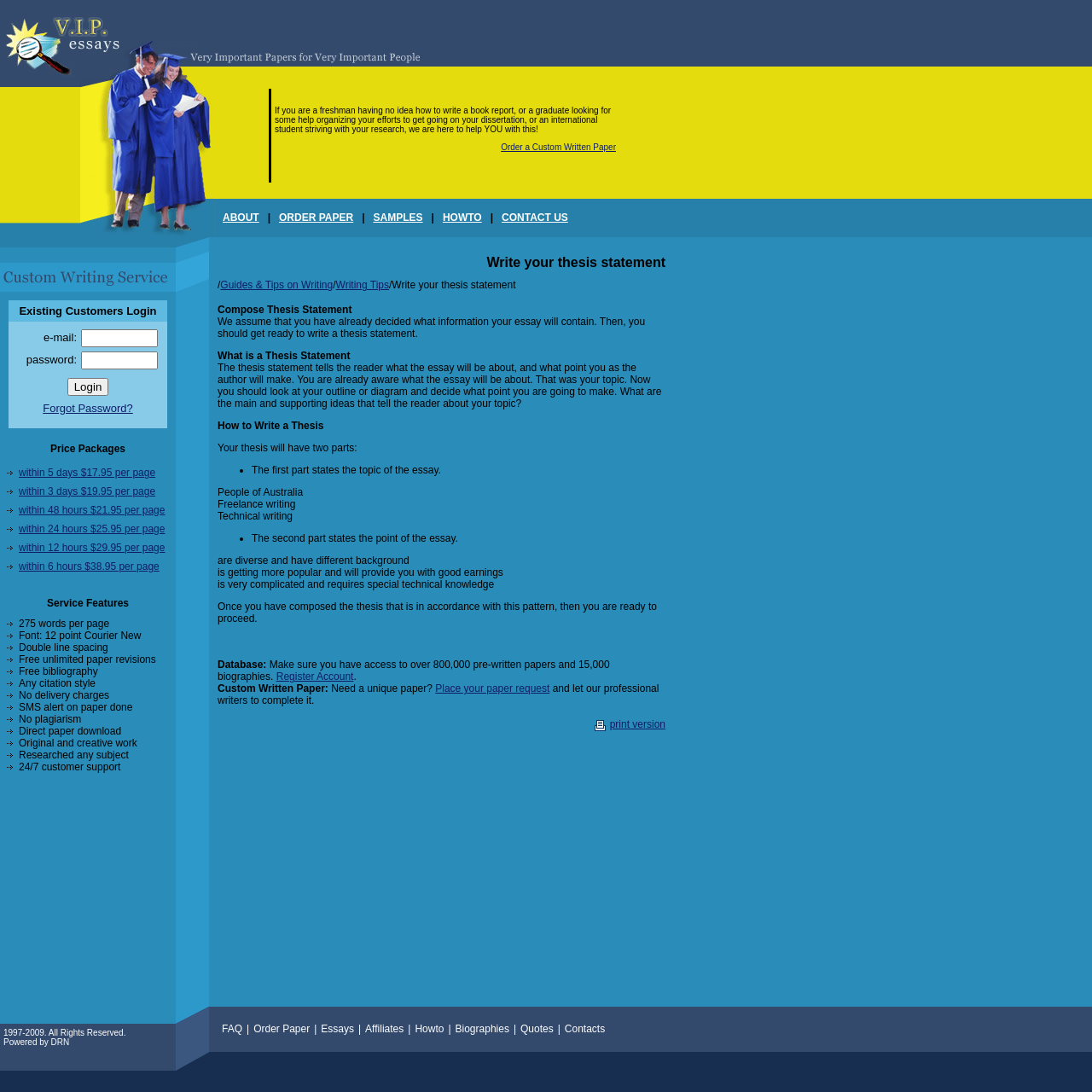Provide the bounding box coordinates of the HTML element described by the text: "parent_node: e-mail: name="password"".

[0.074, 0.322, 0.145, 0.338]